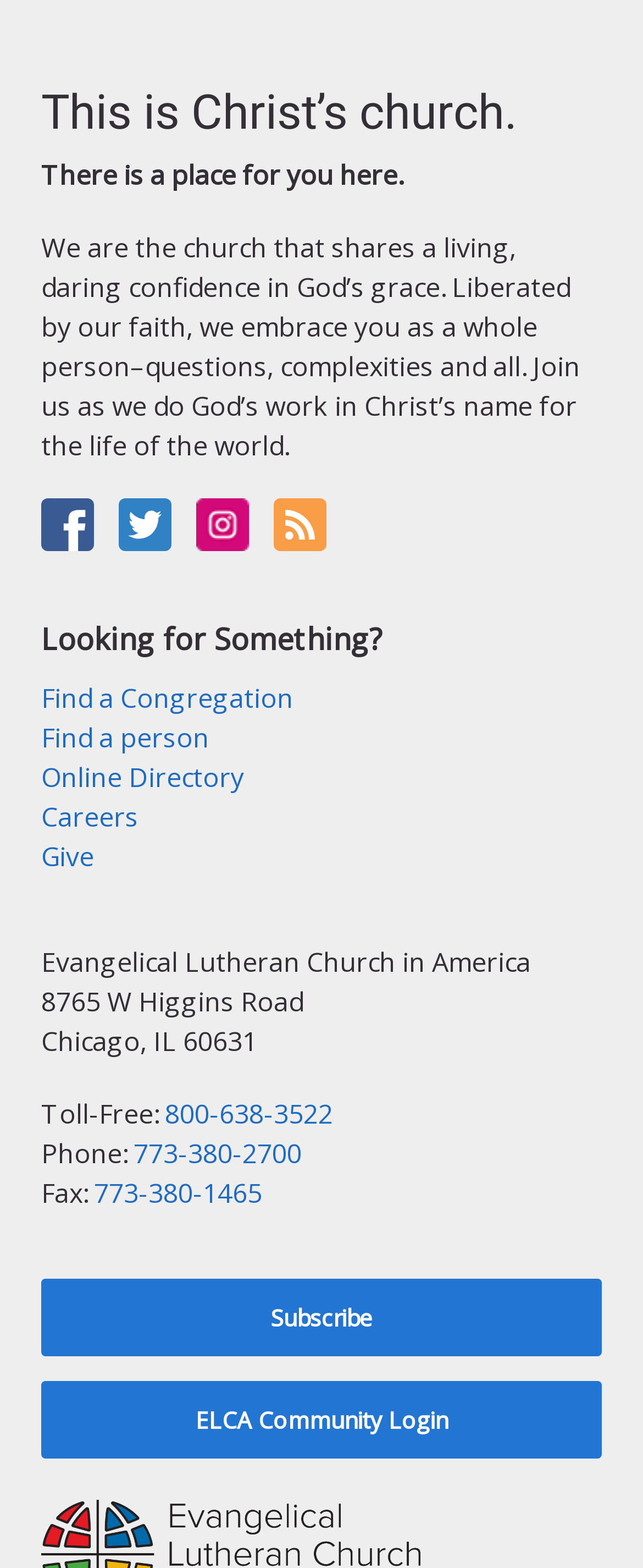Give a one-word or phrase response to the following question: How many navigation links are there in the footer?

6